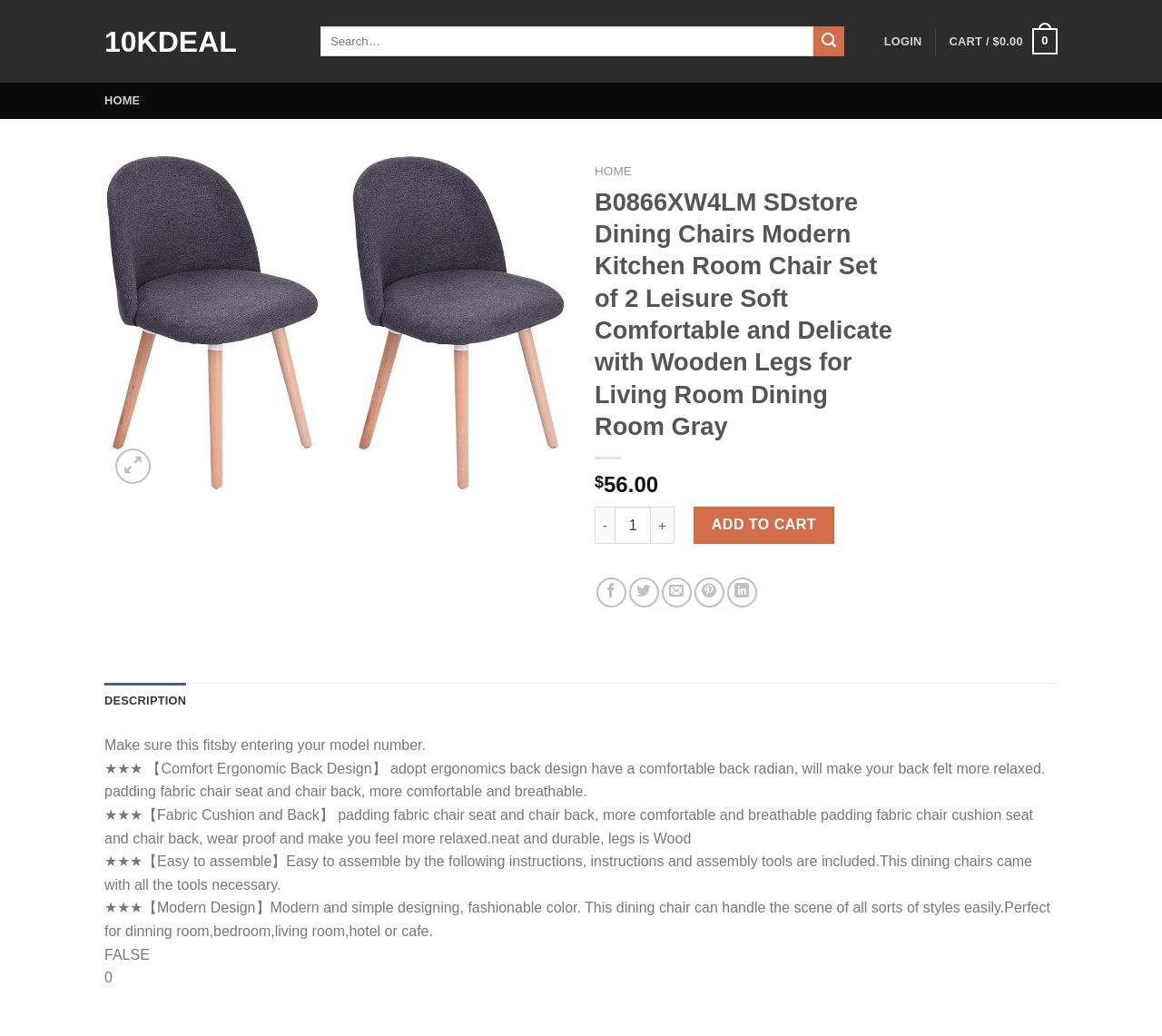Could you highlight the region that needs to be clicked to execute the instruction: "Search for a product"?

[0.276, 0.025, 0.727, 0.055]